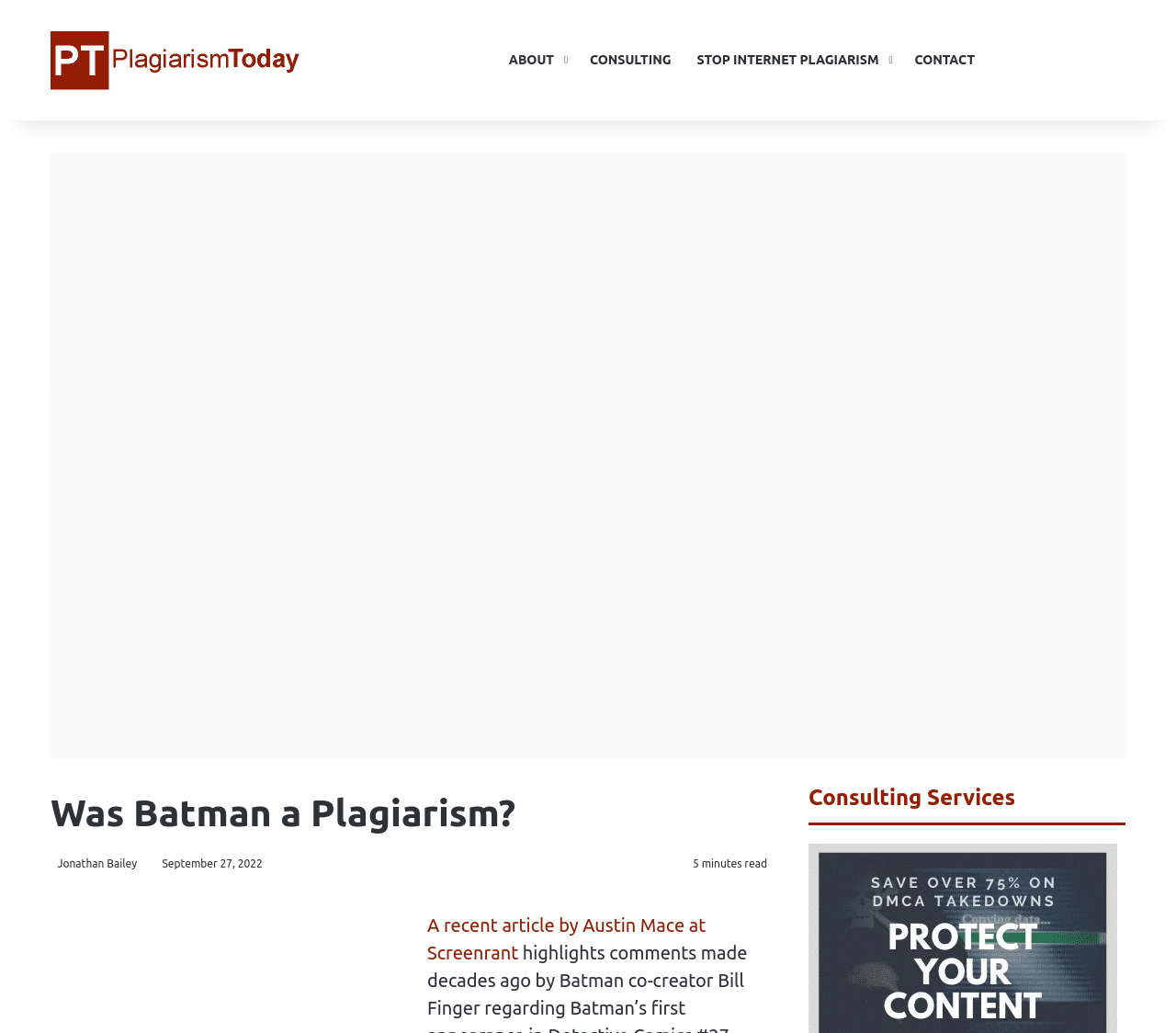Using the information in the image, give a detailed answer to the following question: What is the estimated reading time of the article?

The estimated reading time of the article is mentioned in the header section, where it says '5 minutes read'.